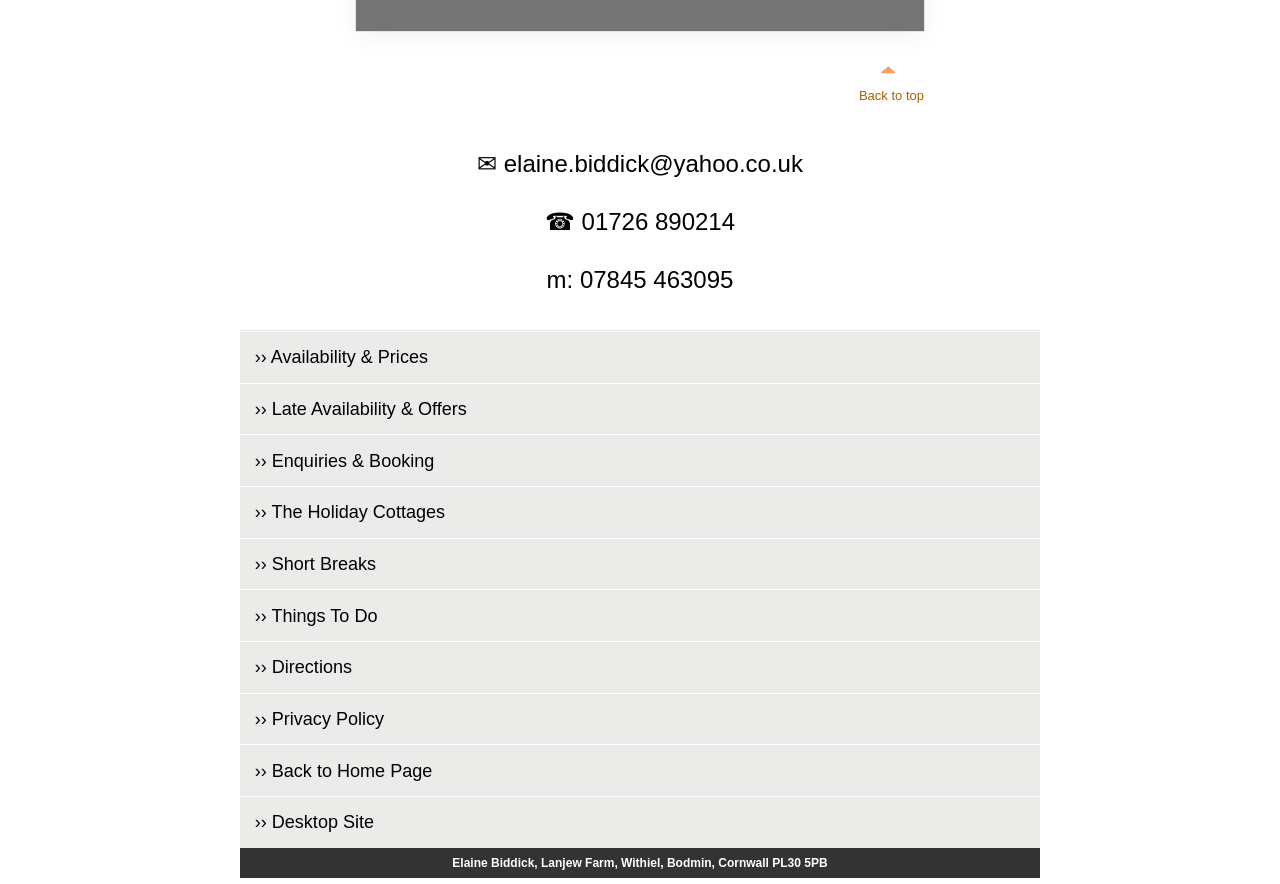From the details in the image, provide a thorough response to the question: What is the purpose of the '›› Availability & Prices' link?

I inferred the purpose of the link by looking at its text content '›› Availability & Prices' and its location among other links that seem to be related to booking and enquiries.